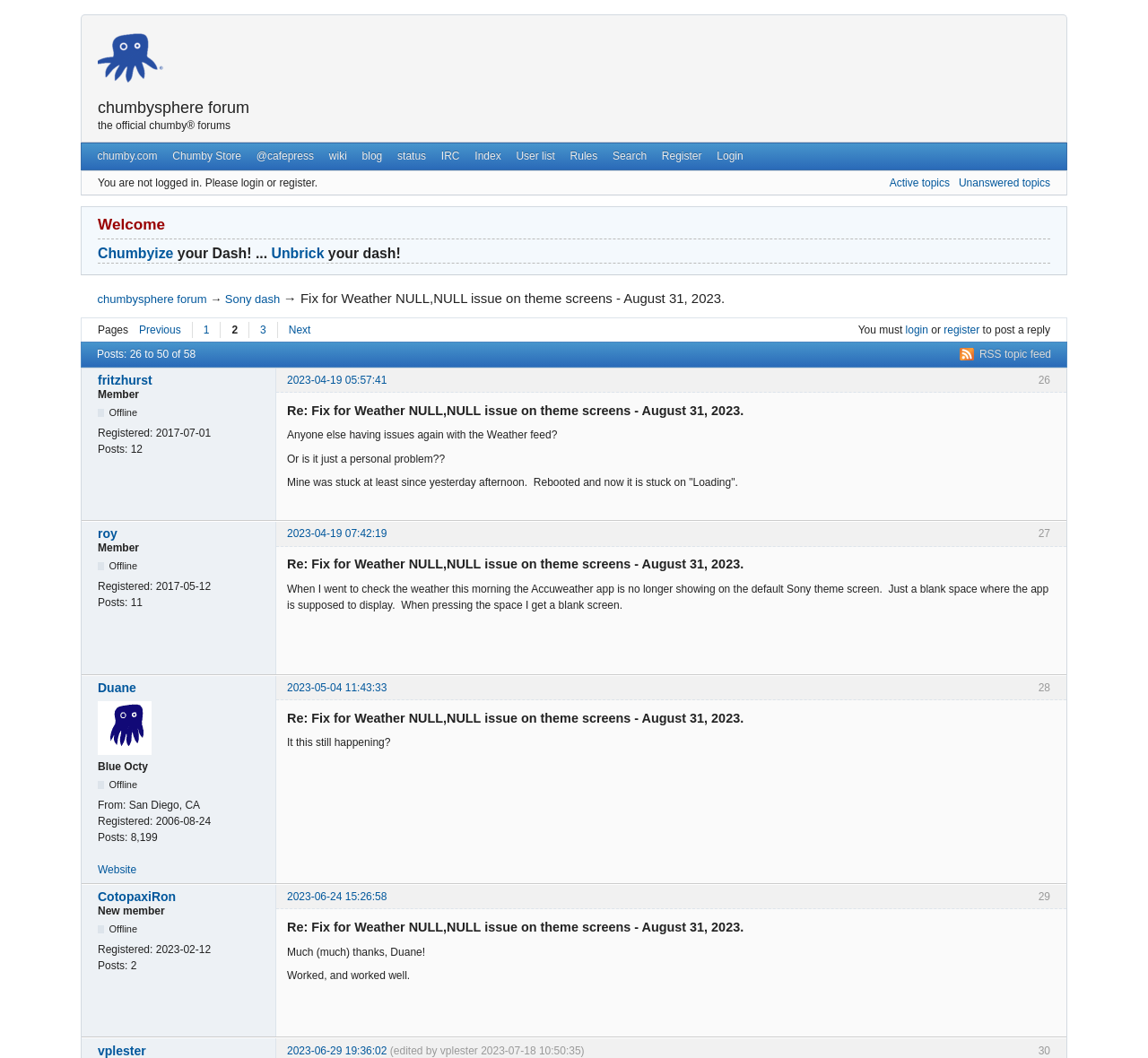Please find the bounding box coordinates of the element that needs to be clicked to perform the following instruction: "Click on the 'Next' page". The bounding box coordinates should be four float numbers between 0 and 1, represented as [left, top, right, bottom].

[0.241, 0.304, 0.28, 0.32]